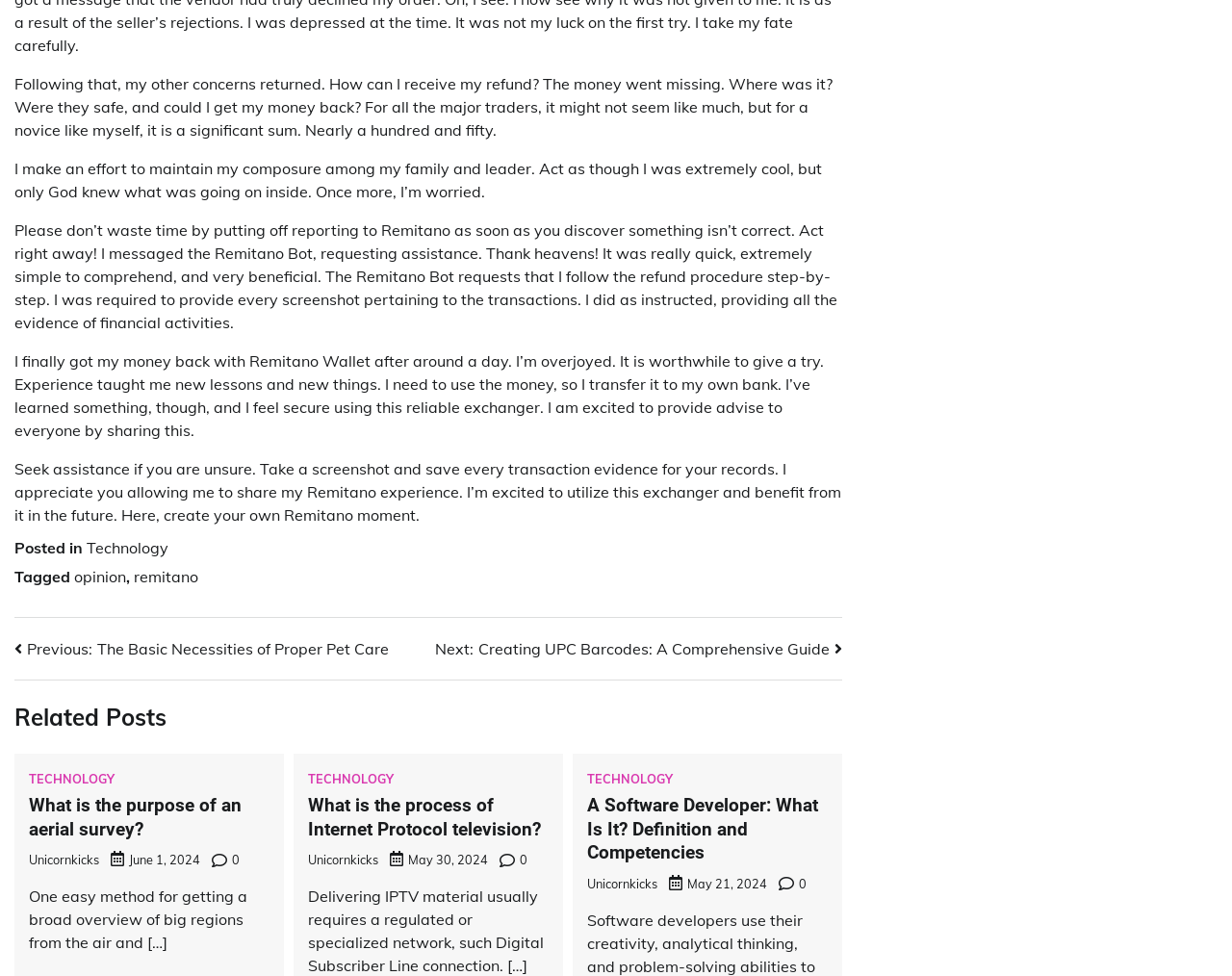What is the author's concern in the story?
Carefully analyze the image and provide a detailed answer to the question.

The author is sharing their personal experience of using Remitano, a reliable exchanger, and how they got their money back after a problem occurred. The author's concern is about the safety of their money and how to get a refund.